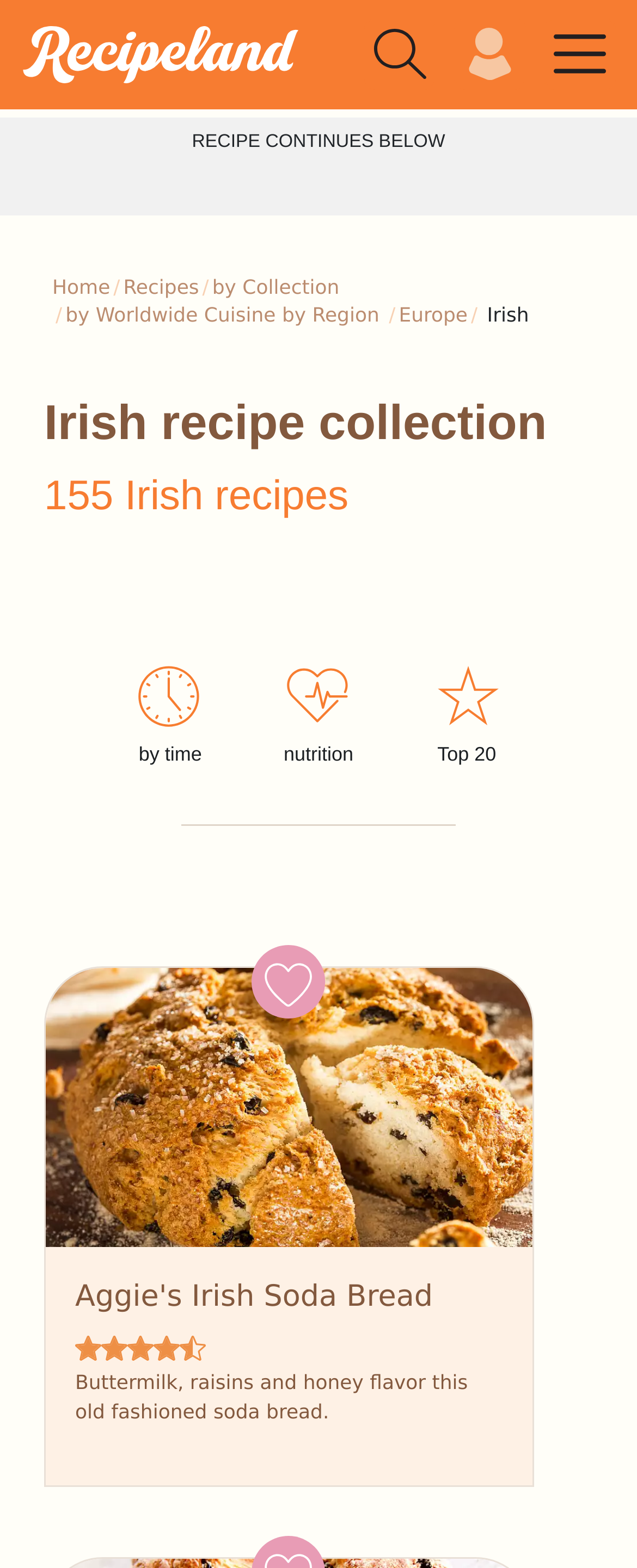What is the name of the first recipe?
Offer a detailed and full explanation in response to the question.

The first recipe is located in a button element with a description 'Aggie's Irish Soda Bread Aggie's Irish Soda Bread Star Star Star Star Half star Buttermilk, raisins and honey flavor this old fashioned soda bread.' which is located below the heading '155 Irish recipes'.